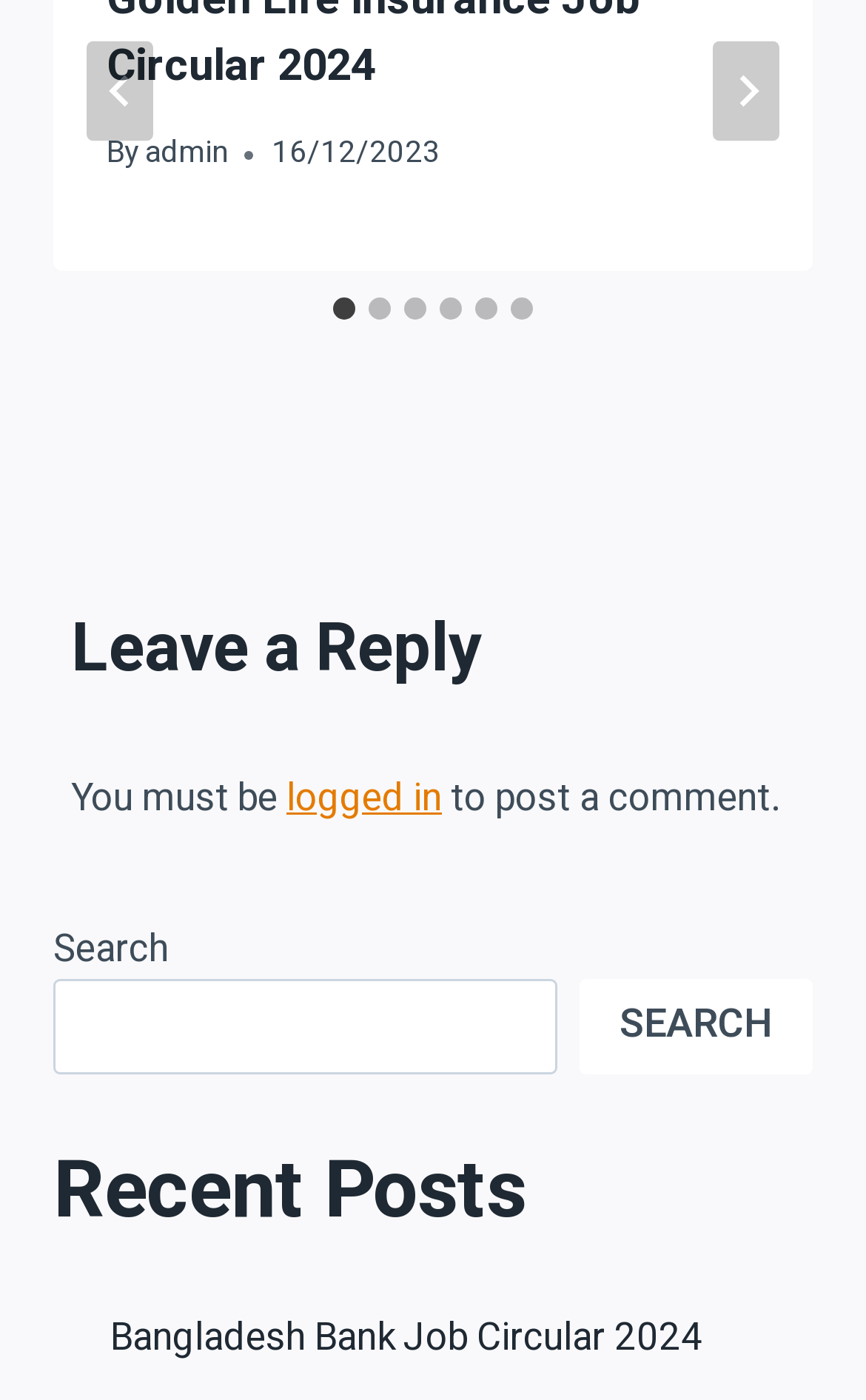Given the content of the image, can you provide a detailed answer to the question?
Who is the author of the post?

The author of the post is mentioned as 'admin' which is a link located below the timestamp of the post, indicating that 'admin' is the username of the person who created the post.